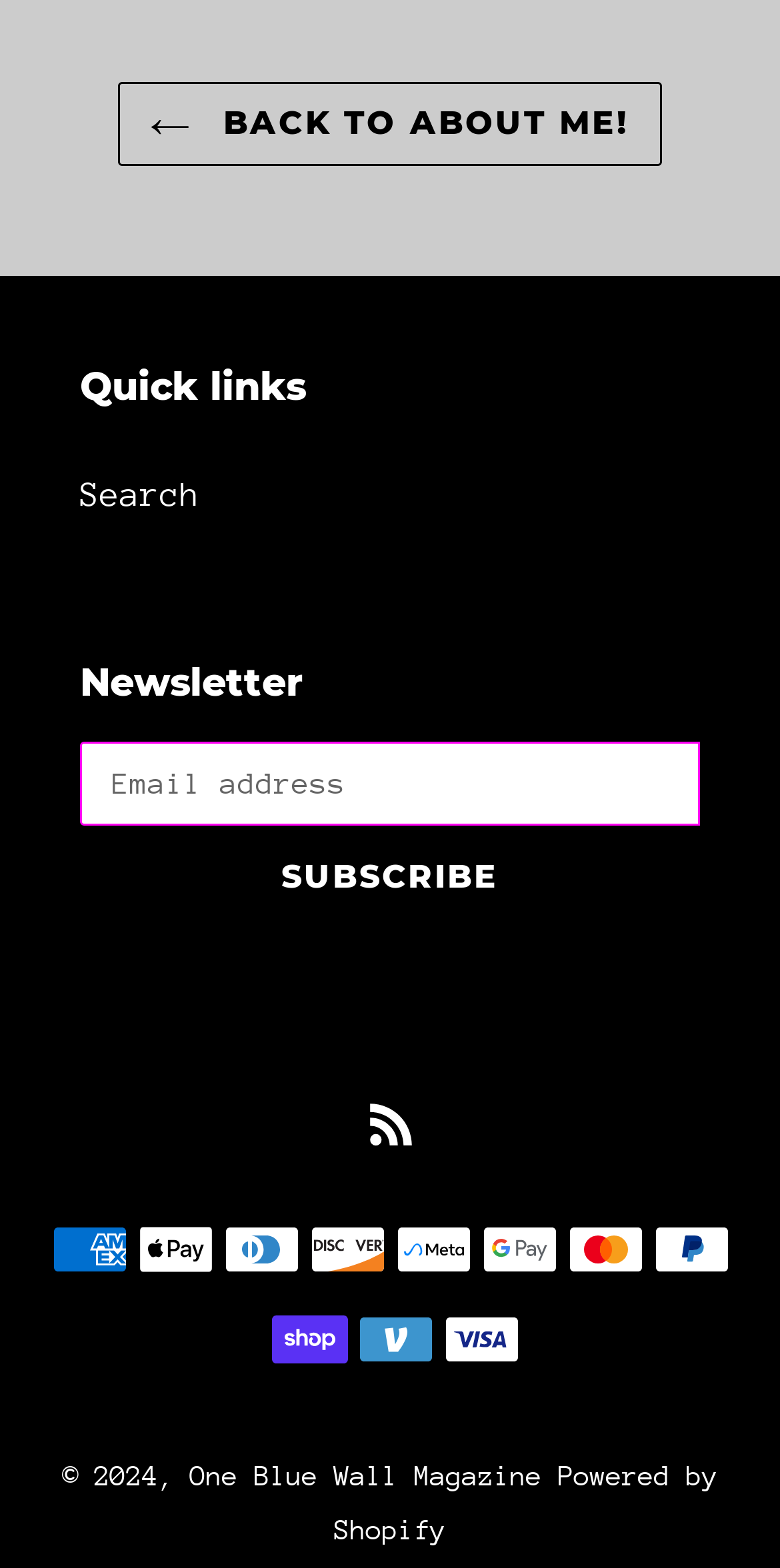Answer in one word or a short phrase: 
What is the text above the search link?

Quick links